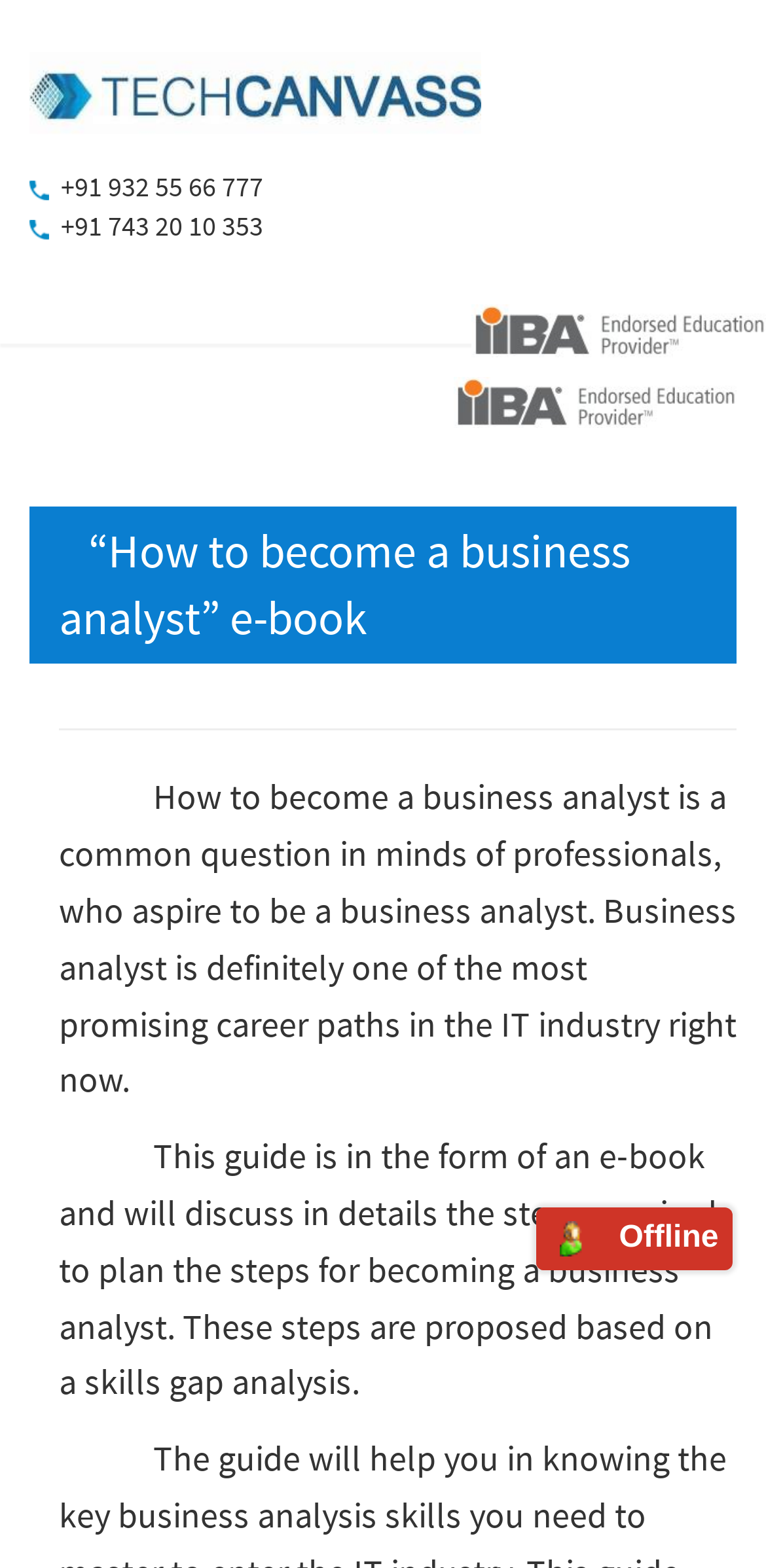Respond concisely with one word or phrase to the following query:
What is the phone number provided on the webpage?

+91 932 55 66 777